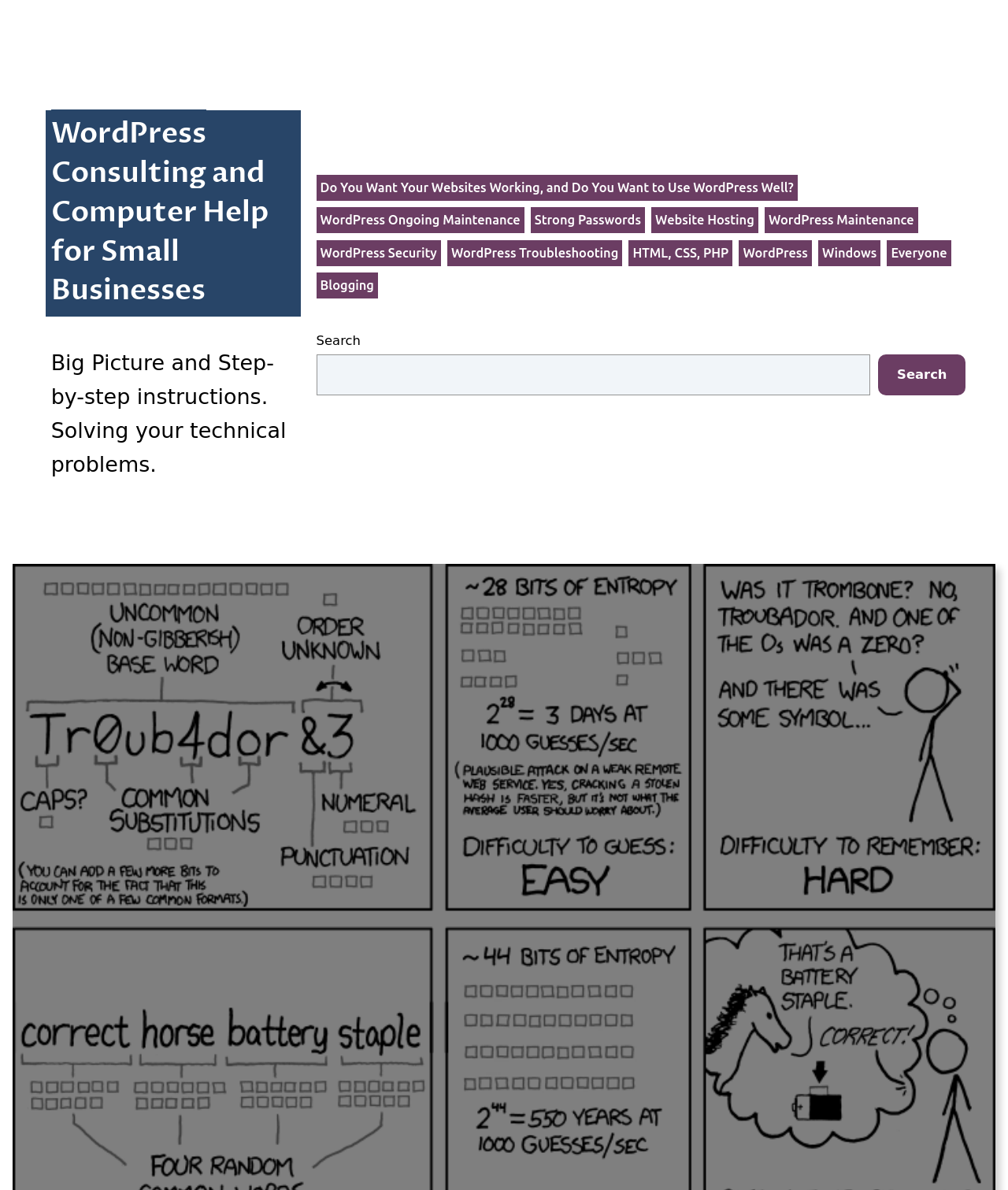What programming languages are mentioned on the website?
Please use the image to provide an in-depth answer to the question.

The links in the navigation menu include 'HTML, CSS, PHP', which suggests that the website provides information or services related to these programming languages, possibly in the context of WordPress development or troubleshooting.